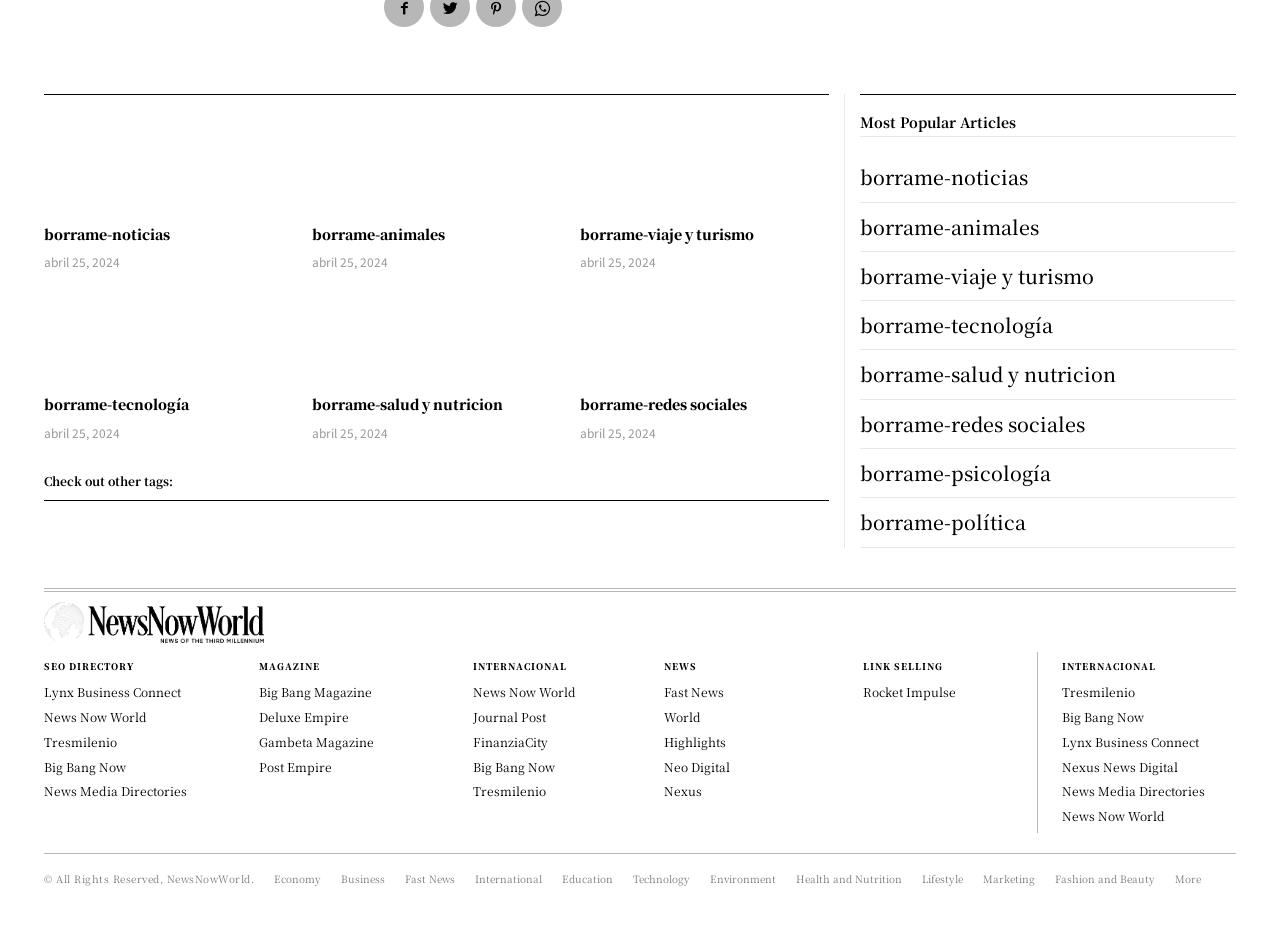Determine the bounding box for the HTML element described here: "title="borrame-animales"". The coordinates should be given as [left, top, right, bottom] with each number being a float between 0 and 1.

[0.244, 0.124, 0.438, 0.23]